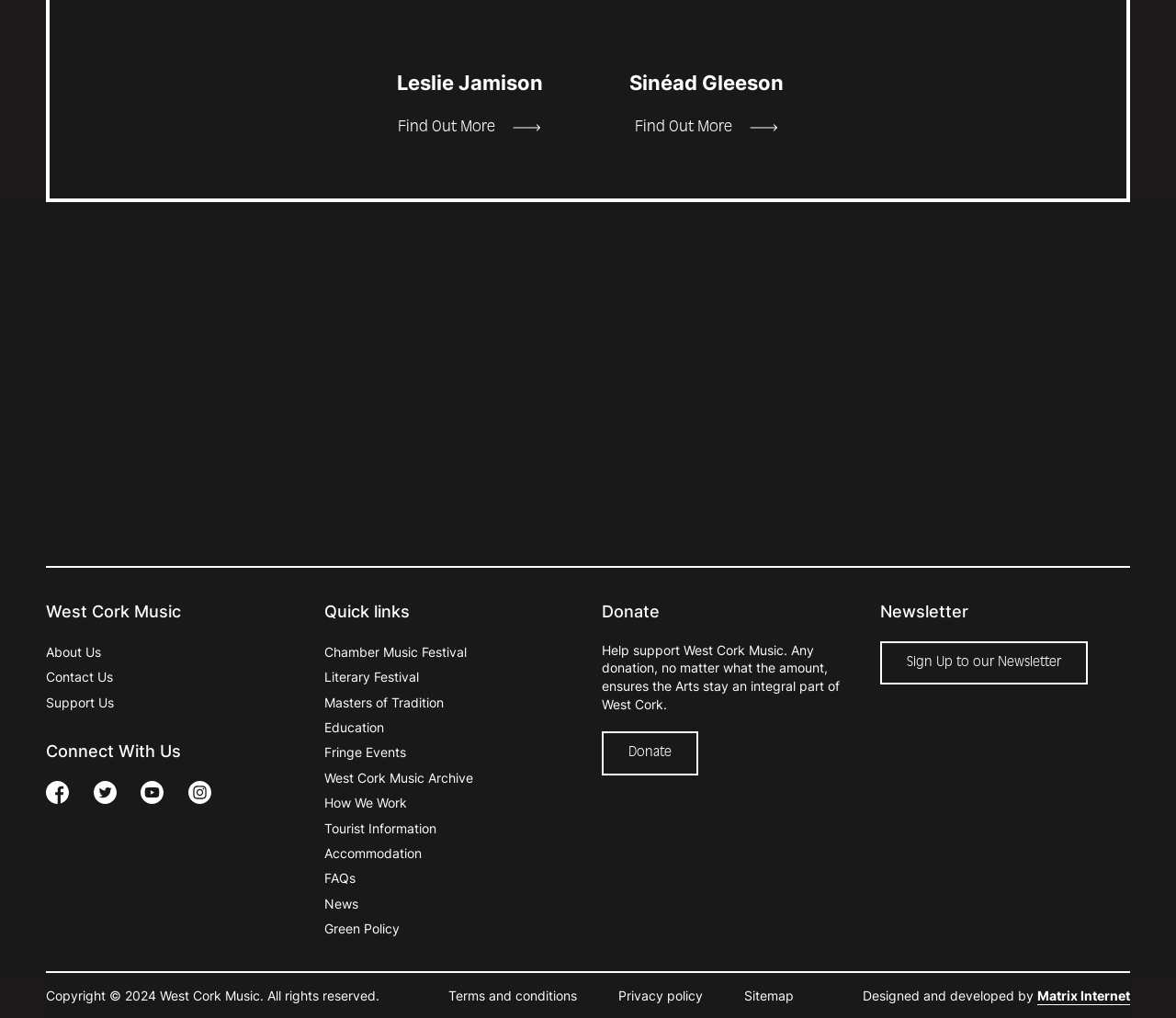Please specify the bounding box coordinates of the clickable region necessary for completing the following instruction: "Find out more about Leslie Jamison". The coordinates must consist of four float numbers between 0 and 1, i.e., [left, top, right, bottom].

[0.338, 0.118, 0.46, 0.133]